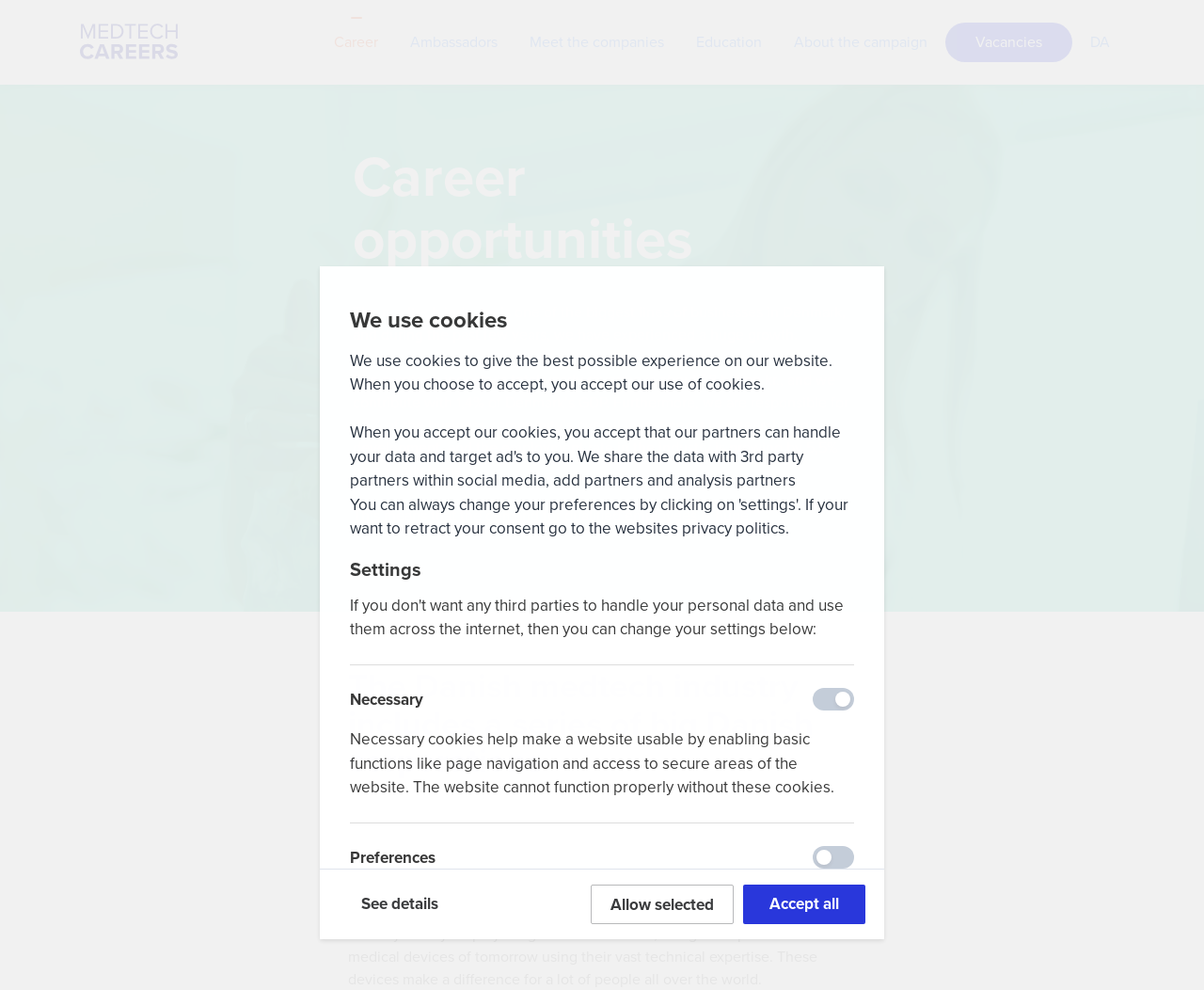What is the contribution of the medtech industry to Denmark’s GDP? Observe the screenshot and provide a one-word or short phrase answer.

1,4%